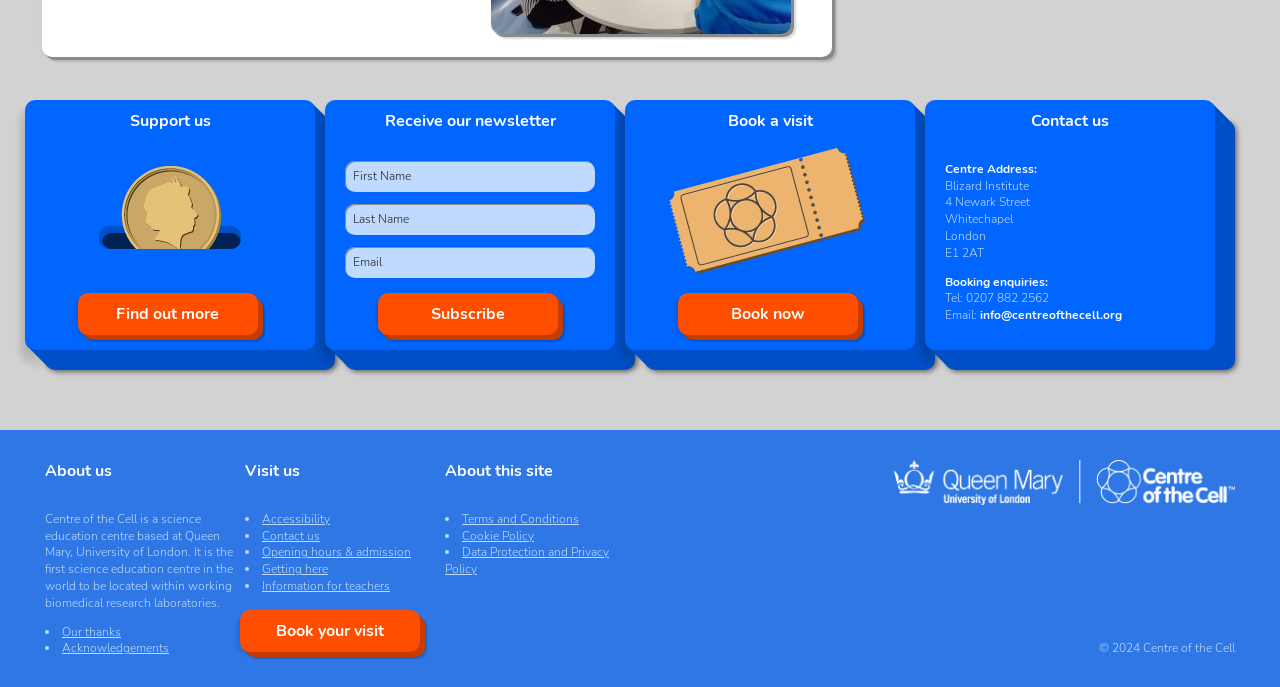Please find the bounding box coordinates of the element that you should click to achieve the following instruction: "Find out more about supporting us". The coordinates should be presented as four float numbers between 0 and 1: [left, top, right, bottom].

[0.061, 0.427, 0.201, 0.488]